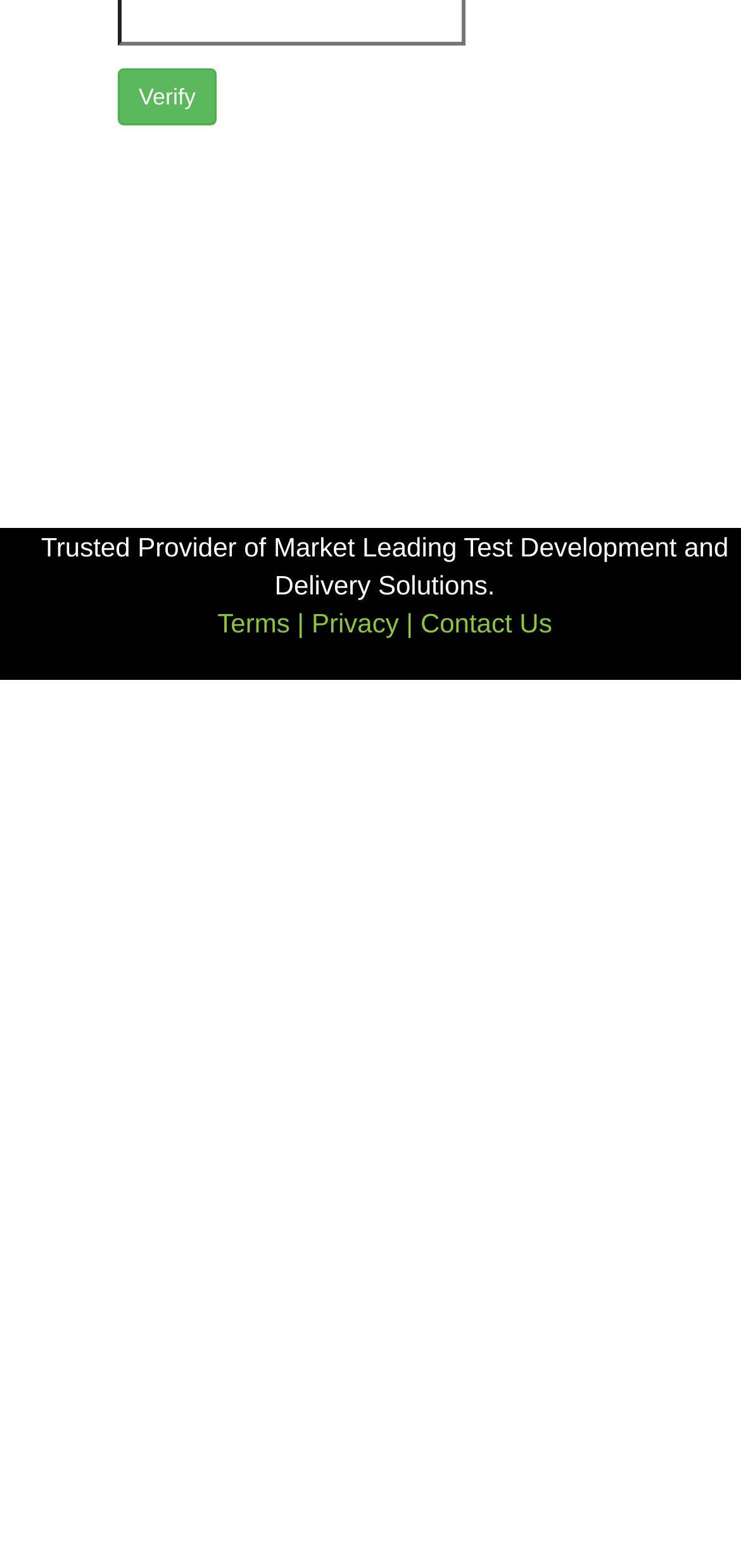Locate the UI element described by Terms | in the provided webpage screenshot. Return the bounding box coordinates in the format (top-left x, top-left y, bottom-right x, bottom-right y), ensuring all values are between 0 and 1.

[0.293, 0.388, 0.42, 0.407]